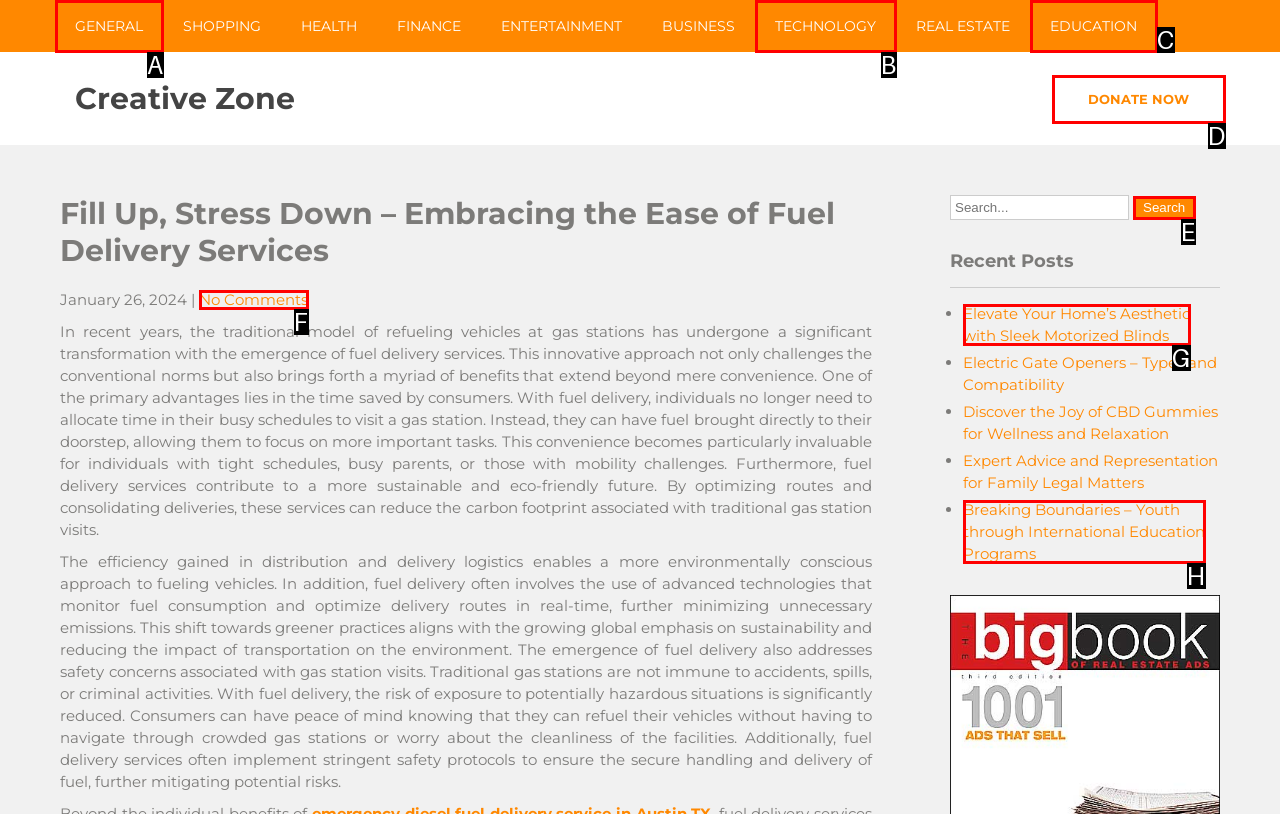Select the option that matches the description: value="Search". Answer with the letter of the correct option directly.

E